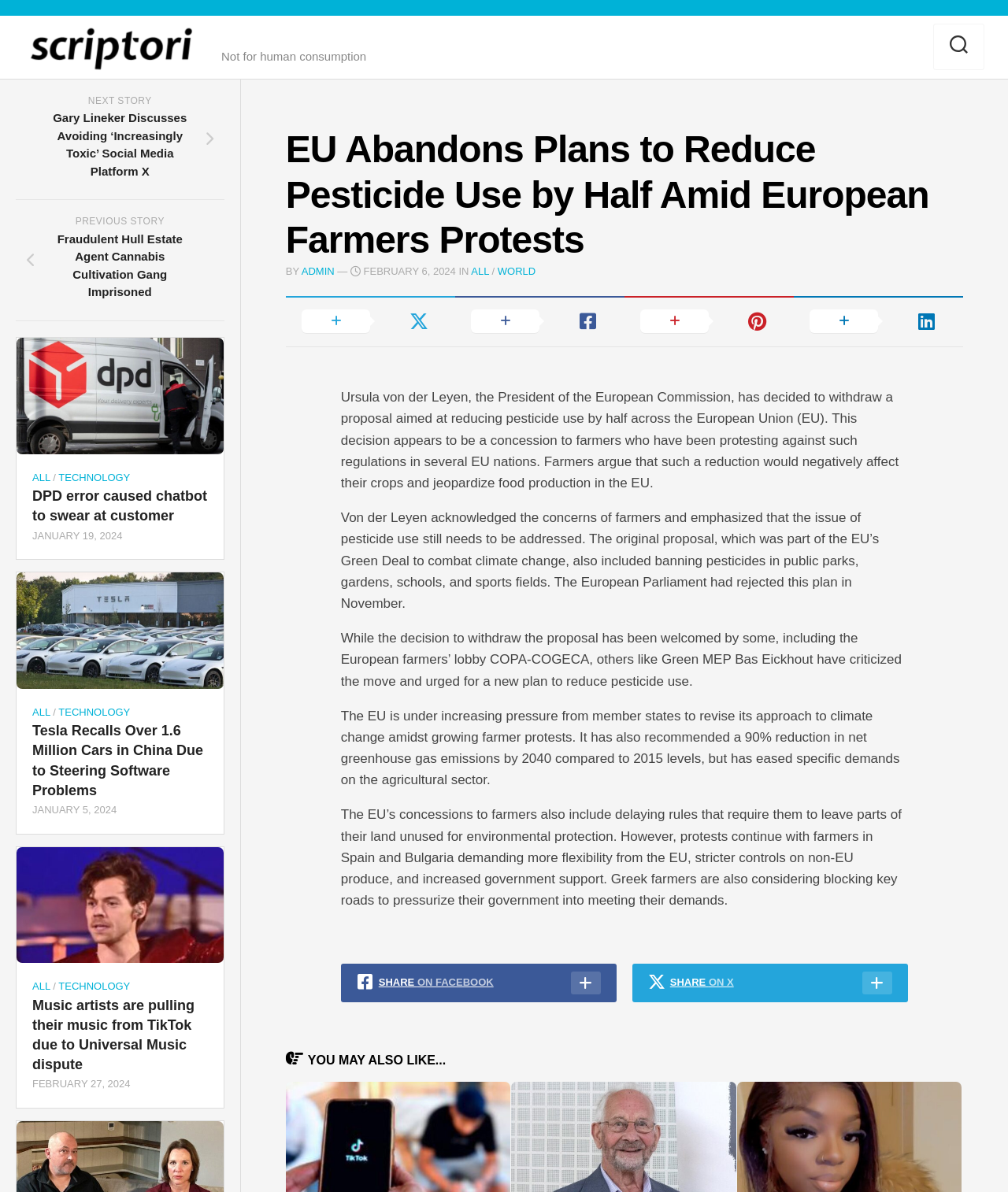Identify the bounding box coordinates of the clickable region required to complete the instruction: "Read the article". The coordinates should be given as four float numbers within the range of 0 and 1, i.e., [left, top, right, bottom].

[0.283, 0.106, 0.955, 0.847]